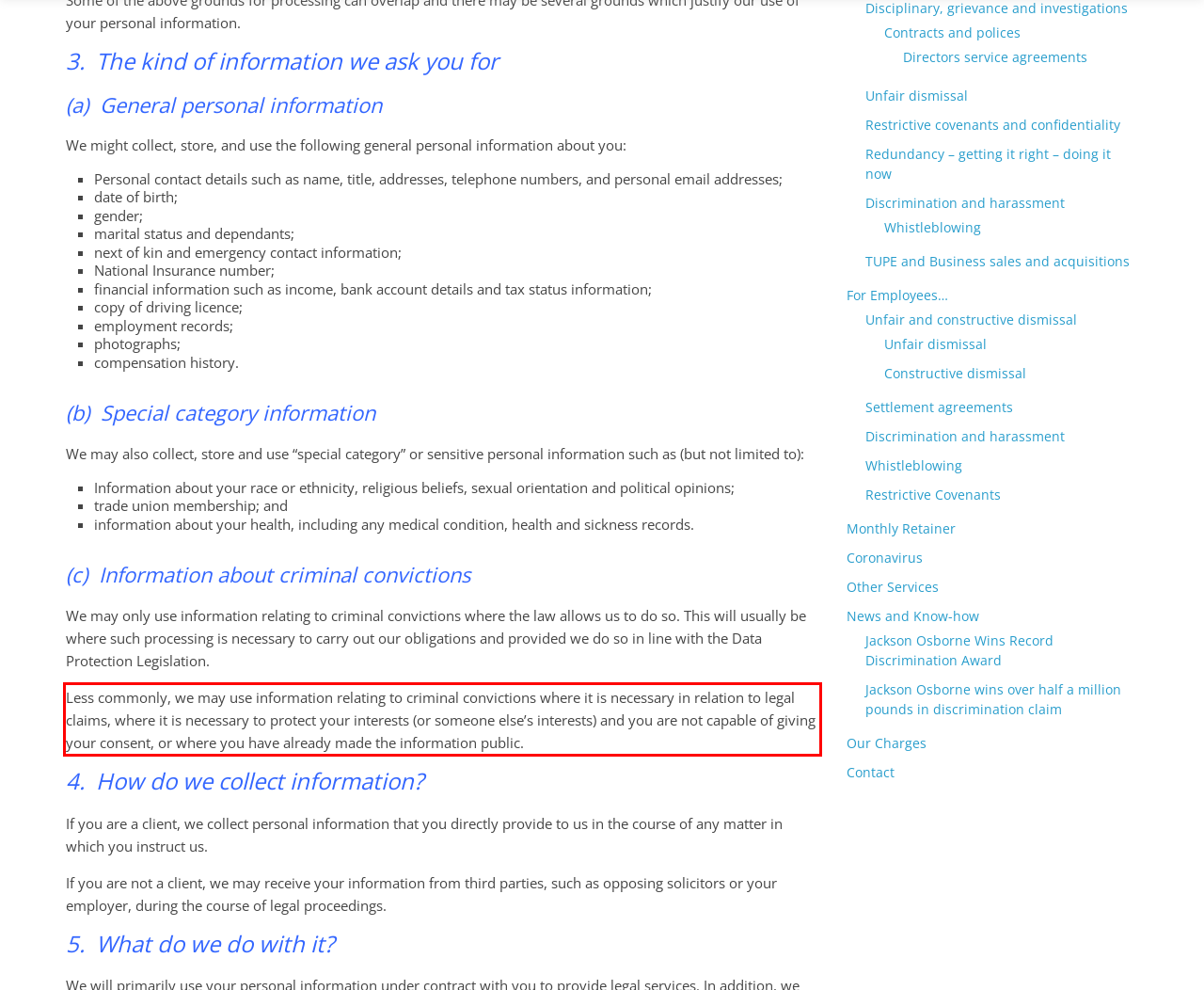With the provided screenshot of a webpage, locate the red bounding box and perform OCR to extract the text content inside it.

Less commonly, we may use information relating to criminal convictions where it is necessary in relation to legal claims, where it is necessary to protect your interests (or someone else’s interests) and you are not capable of giving your consent, or where you have already made the information public.